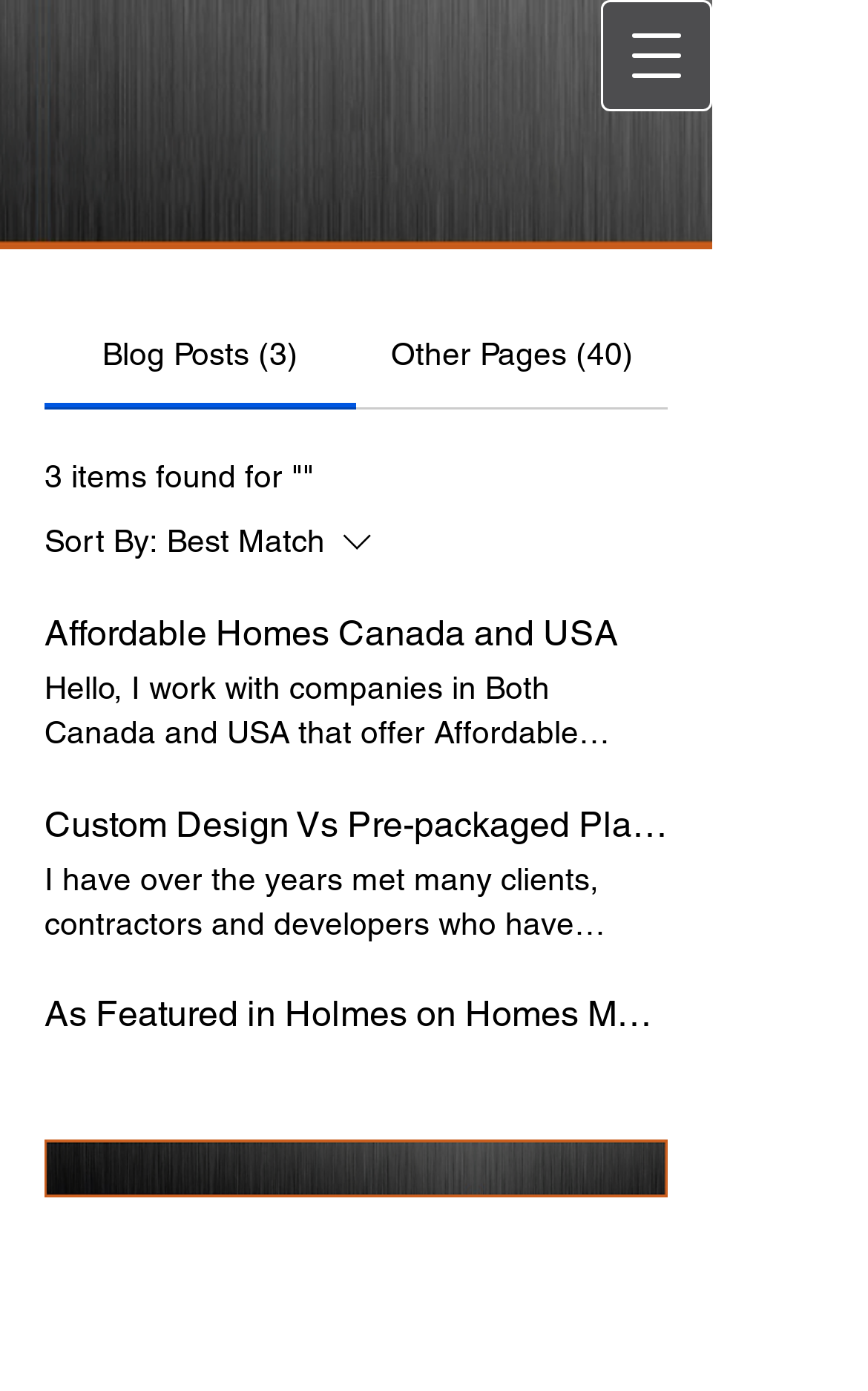Give a one-word or phrase response to the following question: How many other pages are available?

40